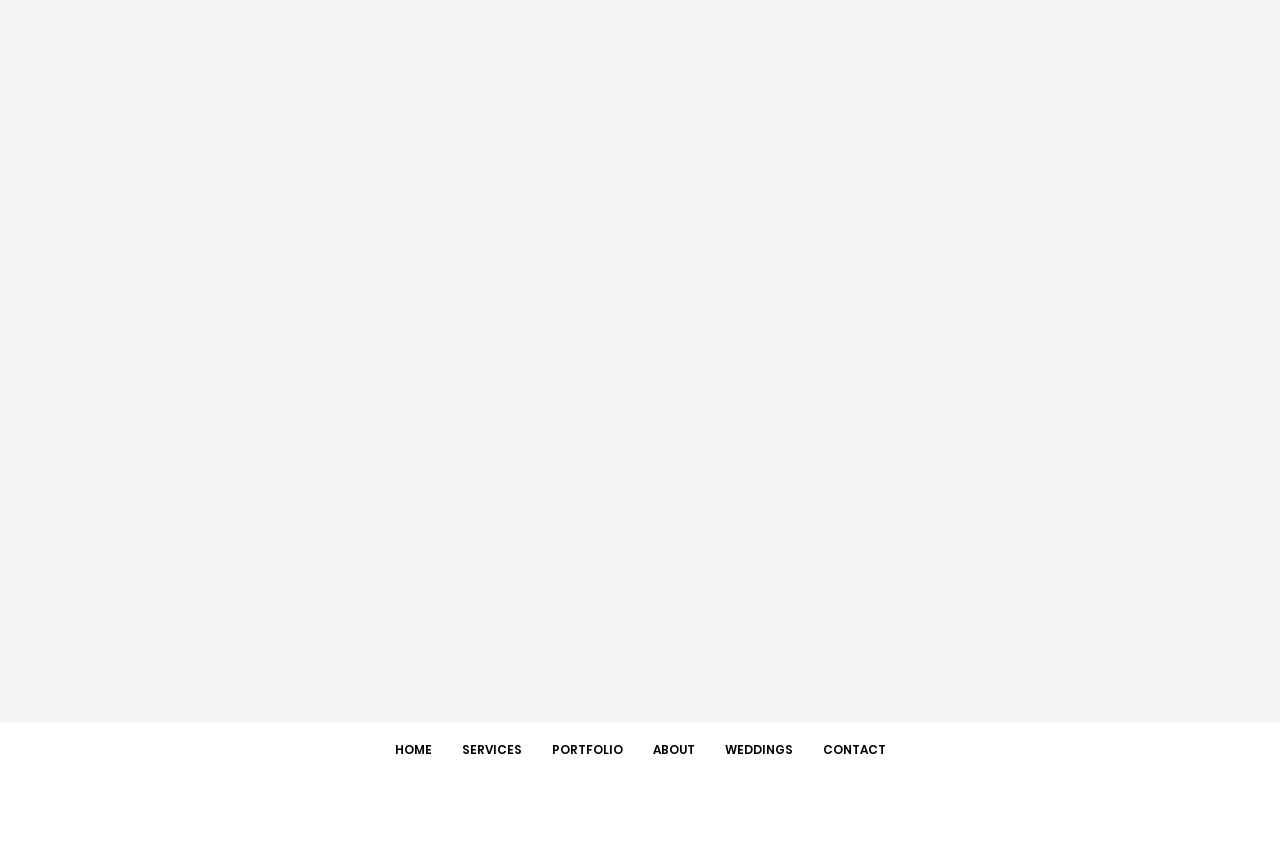Locate the UI element that matches the description SERVICES in the webpage screenshot. Return the bounding box coordinates in the format (top-left x, top-left y, bottom-right x, bottom-right y), with values ranging from 0 to 1.

[0.349, 0.87, 0.419, 0.905]